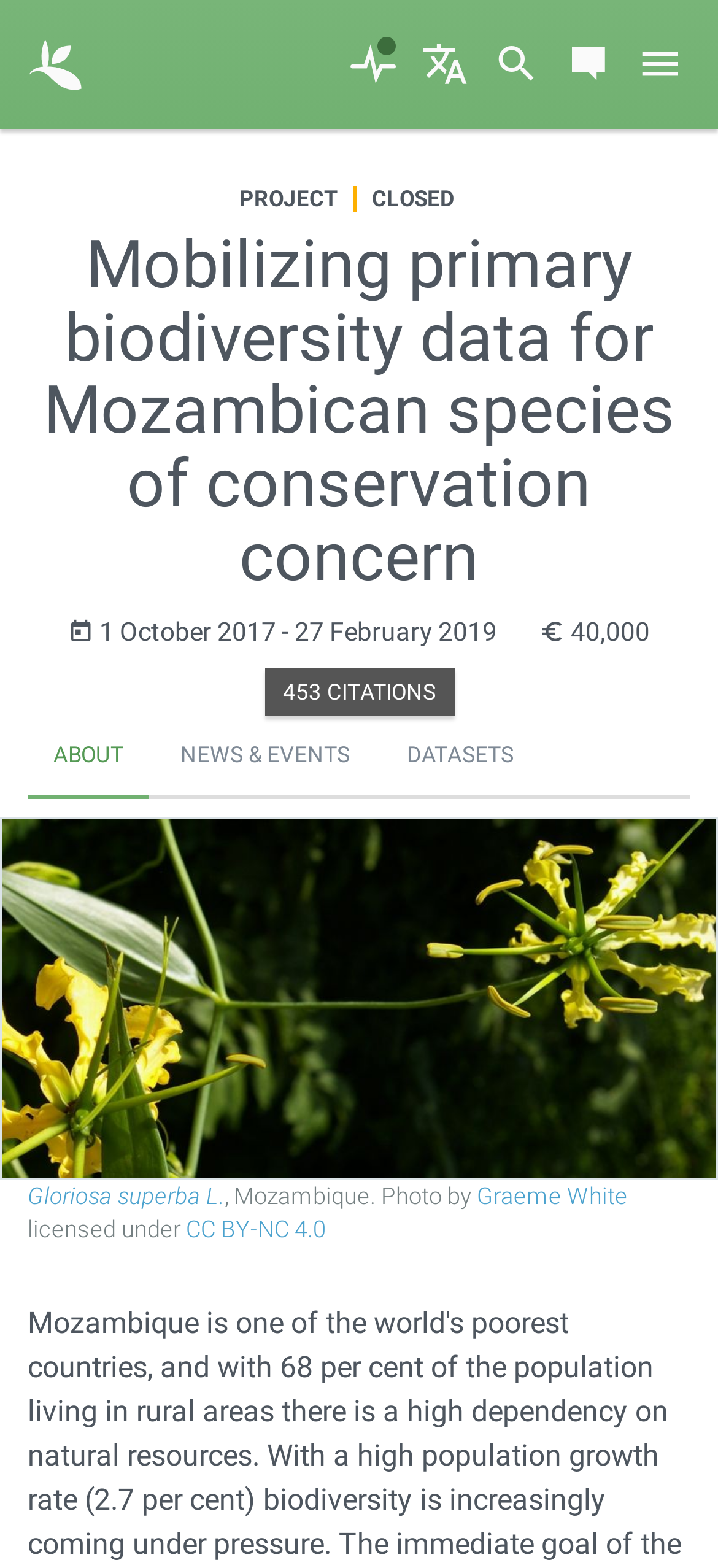Locate the bounding box coordinates of the clickable element to fulfill the following instruction: "Explore the DATASETS section". Provide the coordinates as four float numbers between 0 and 1 in the format [left, top, right, bottom].

[0.531, 0.456, 0.751, 0.509]